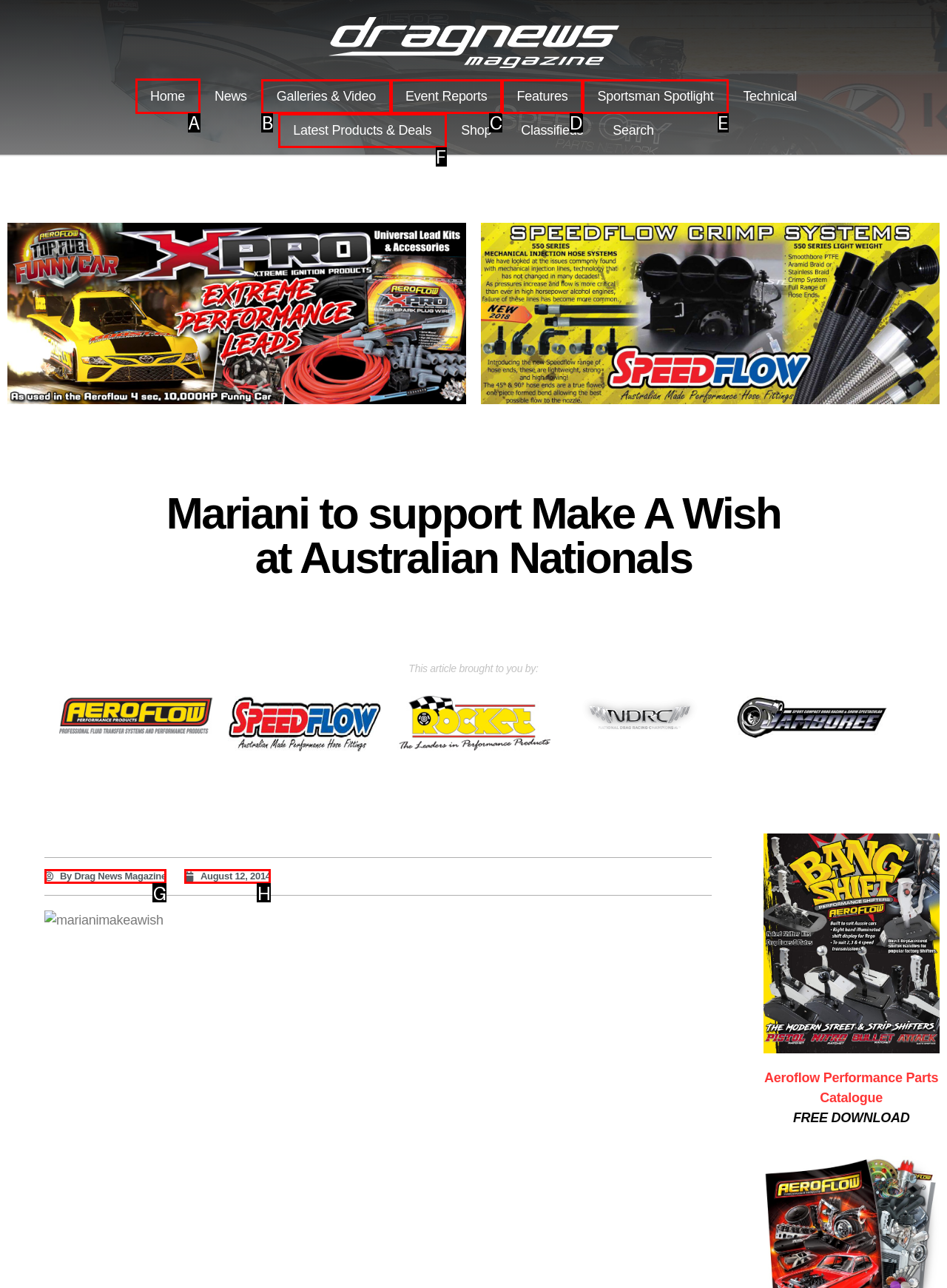Given the task: go to home page, indicate which boxed UI element should be clicked. Provide your answer using the letter associated with the correct choice.

A